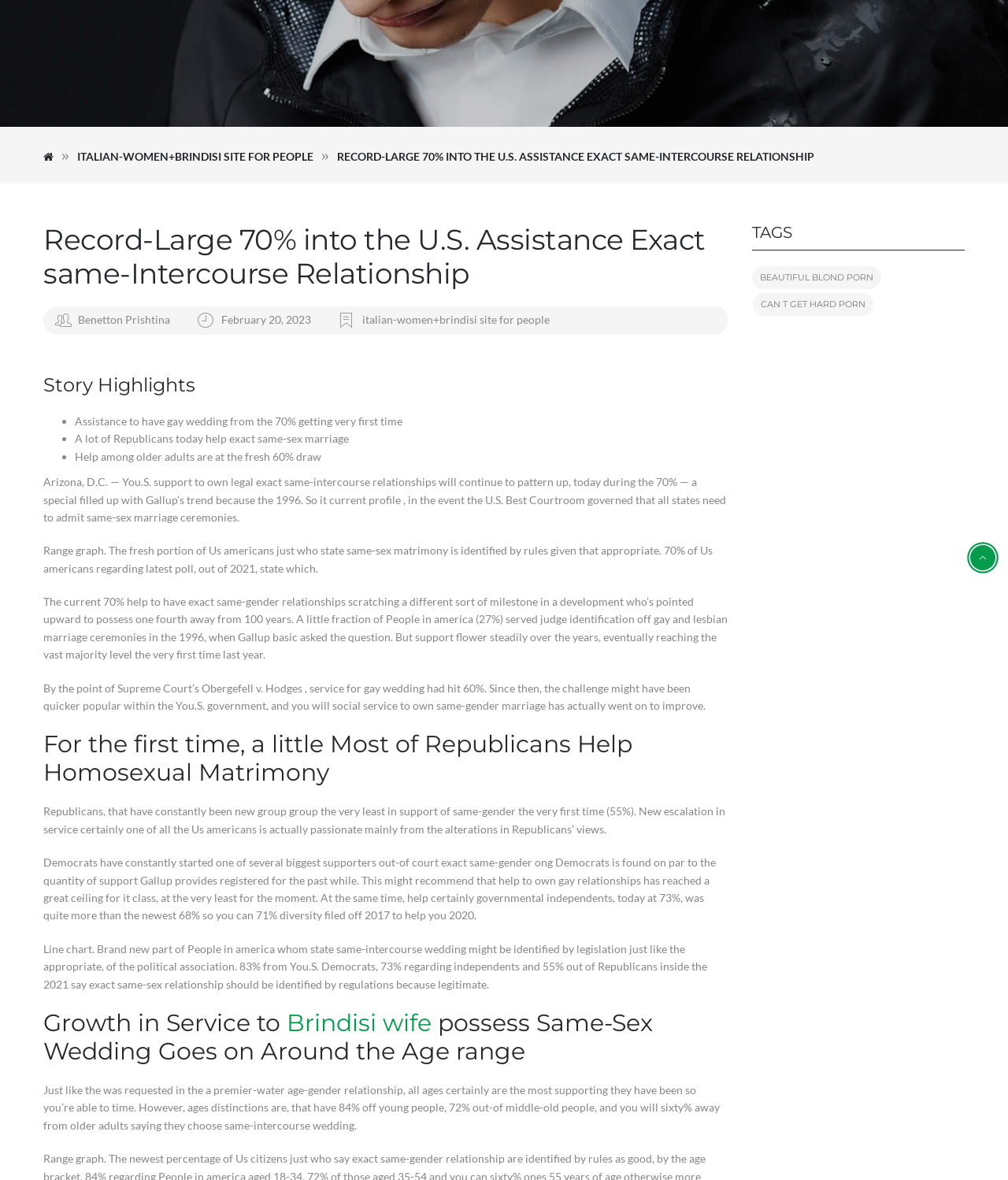Based on the element description: "Brindisi wife", identify the UI element and provide its bounding box coordinates. Use four float numbers between 0 and 1, [left, top, right, bottom].

[0.284, 0.854, 0.428, 0.879]